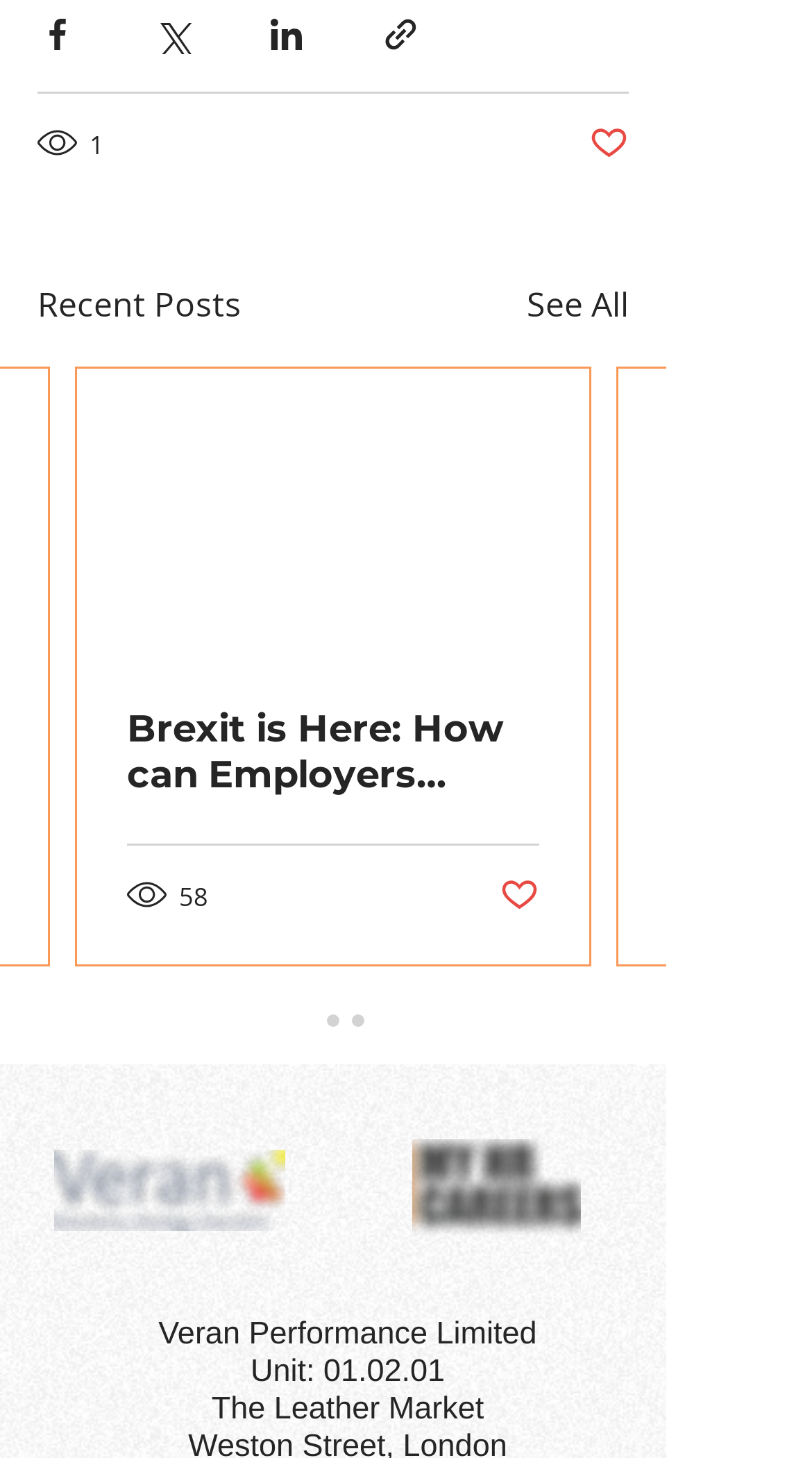Please find and report the bounding box coordinates of the element to click in order to perform the following action: "Click the University Paper link". The coordinates should be expressed as four float numbers between 0 and 1, in the format [left, top, right, bottom].

None